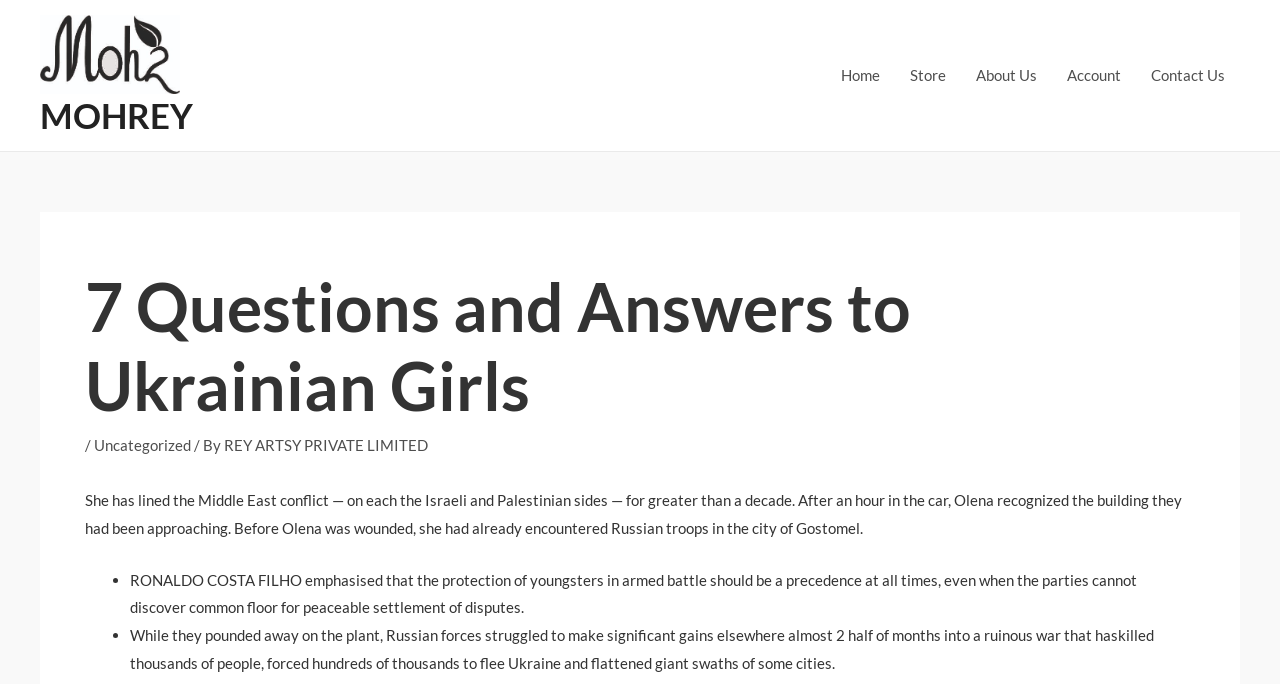Examine the screenshot and answer the question in as much detail as possible: What is the name of the website?

I determined the answer by looking at the top-left corner of the webpage, where I found a link and an image with the text 'MOHREY'. This suggests that 'MOHREY' is the name of the website.